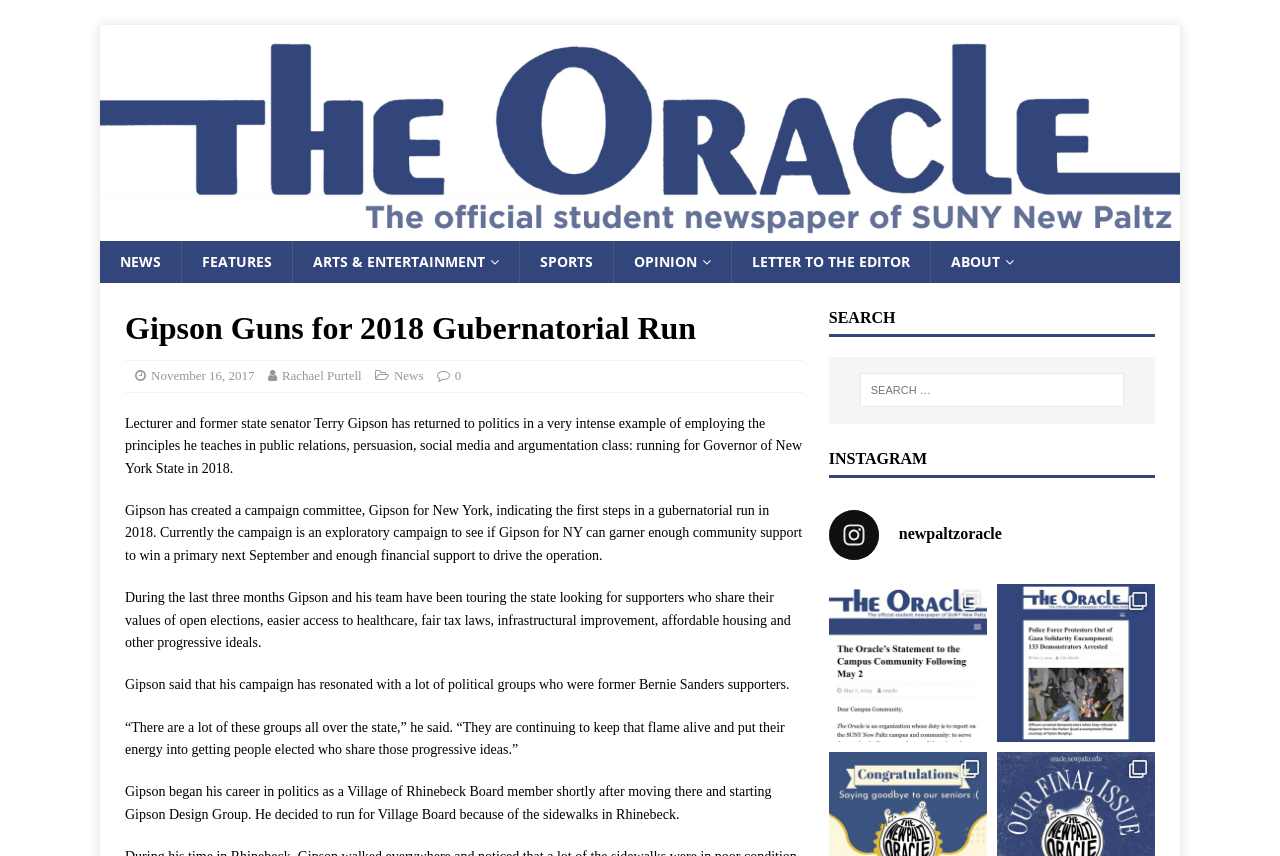Based on the provided description, "Arts & Entertainment", find the bounding box of the corresponding UI element in the screenshot.

[0.228, 0.282, 0.405, 0.331]